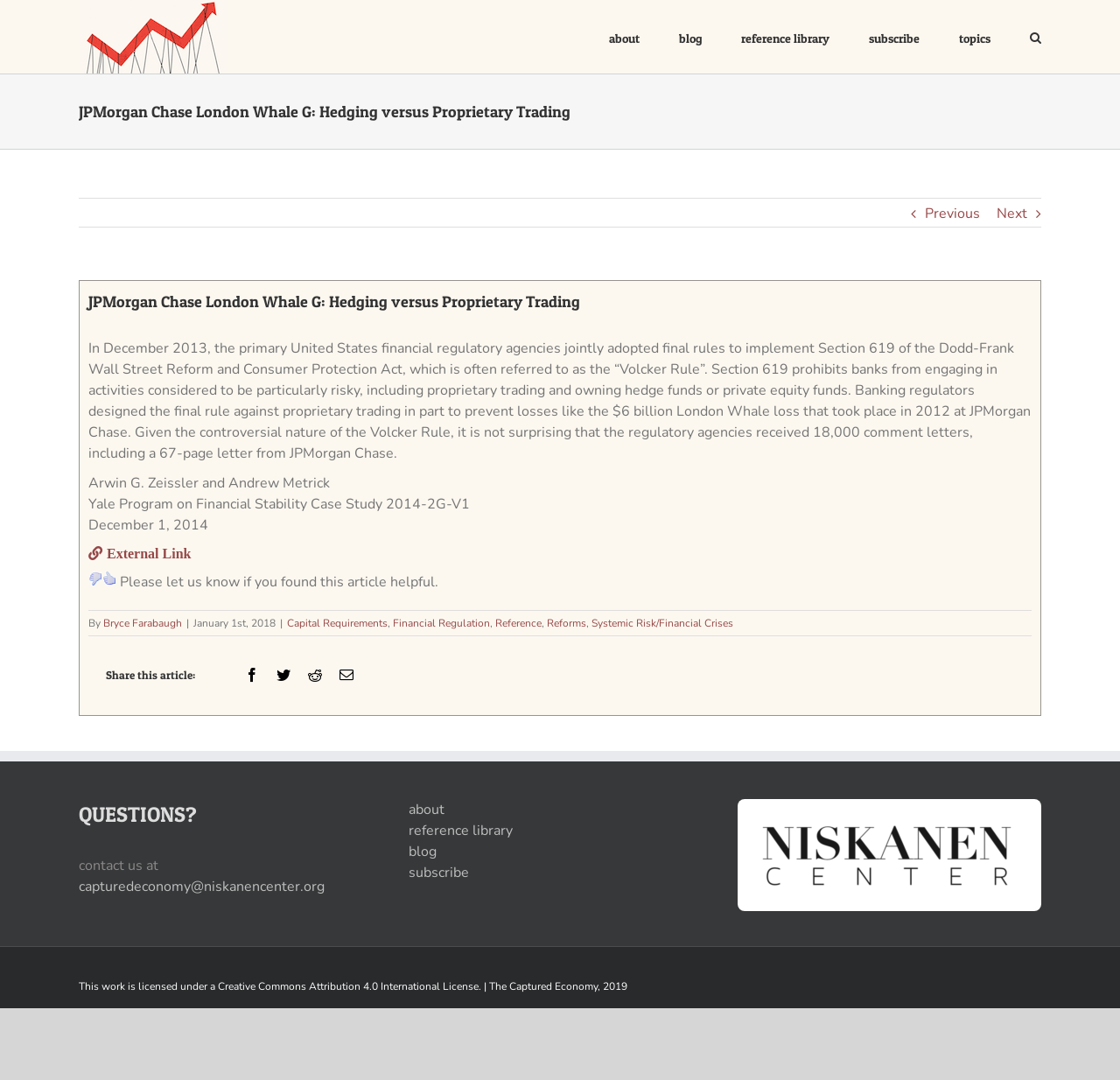Please answer the following question using a single word or phrase: 
What are the topics related to the article?

Capital Requirements, Financial Regulation, Reference, Reforms, Systemic Risk/Financial Crises